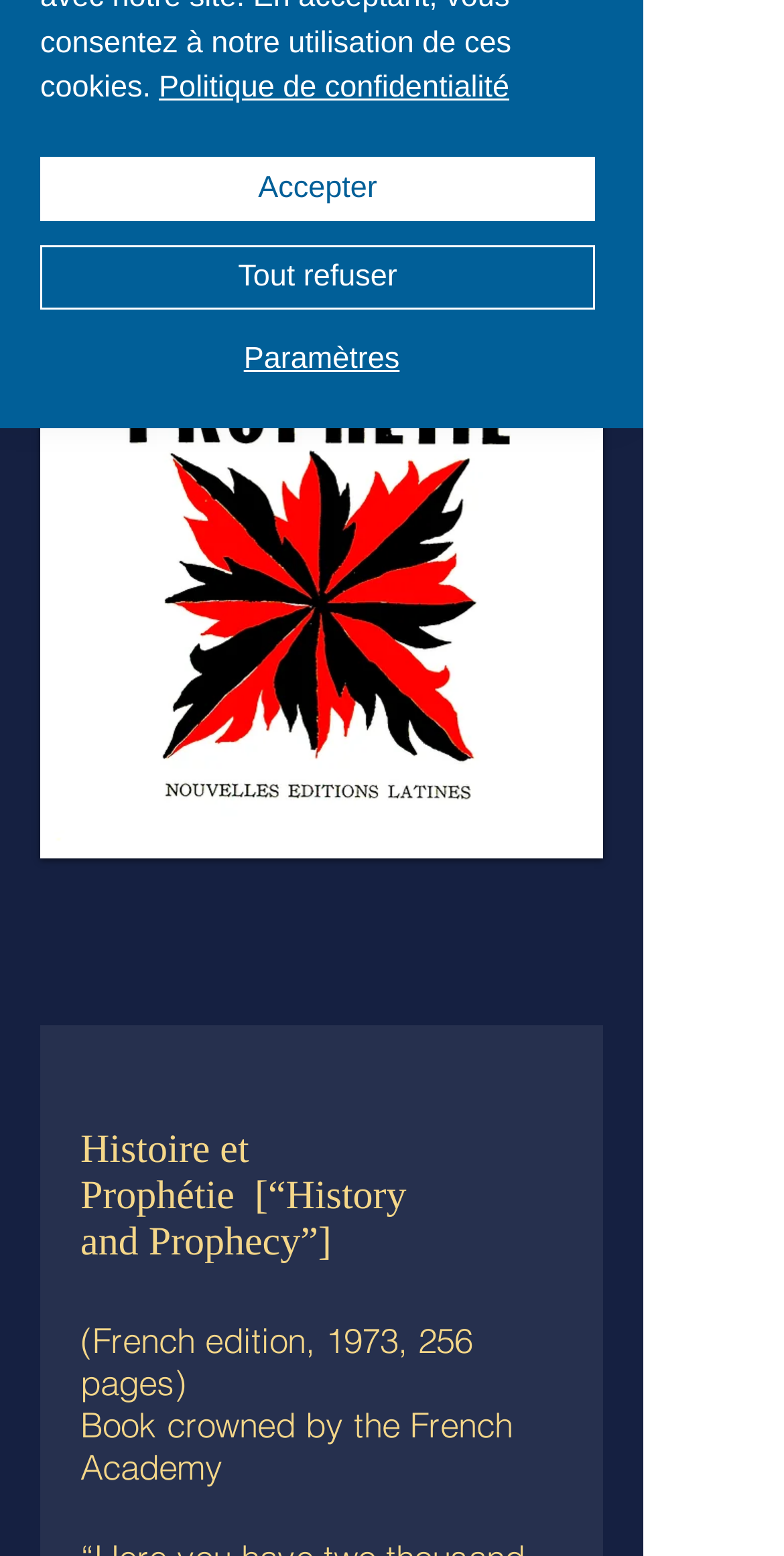Bounding box coordinates are given in the format (top-left x, top-left y, bottom-right x, bottom-right y). All values should be floating point numbers between 0 and 1. Provide the bounding box coordinate for the UI element described as: Tout refuser

[0.051, 0.157, 0.759, 0.198]